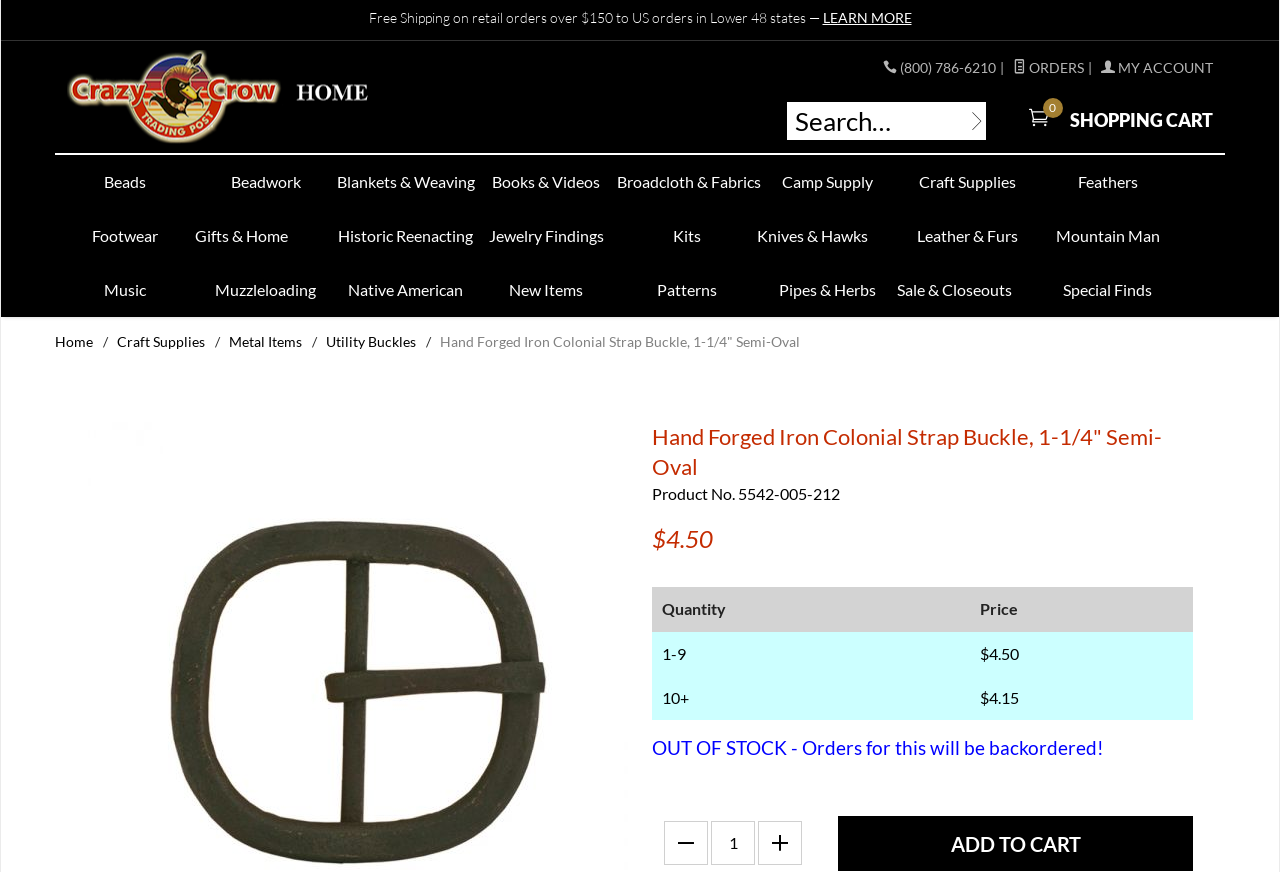Identify the bounding box coordinates of the part that should be clicked to carry out this instruction: "Learn more about free shipping".

[0.643, 0.01, 0.712, 0.03]